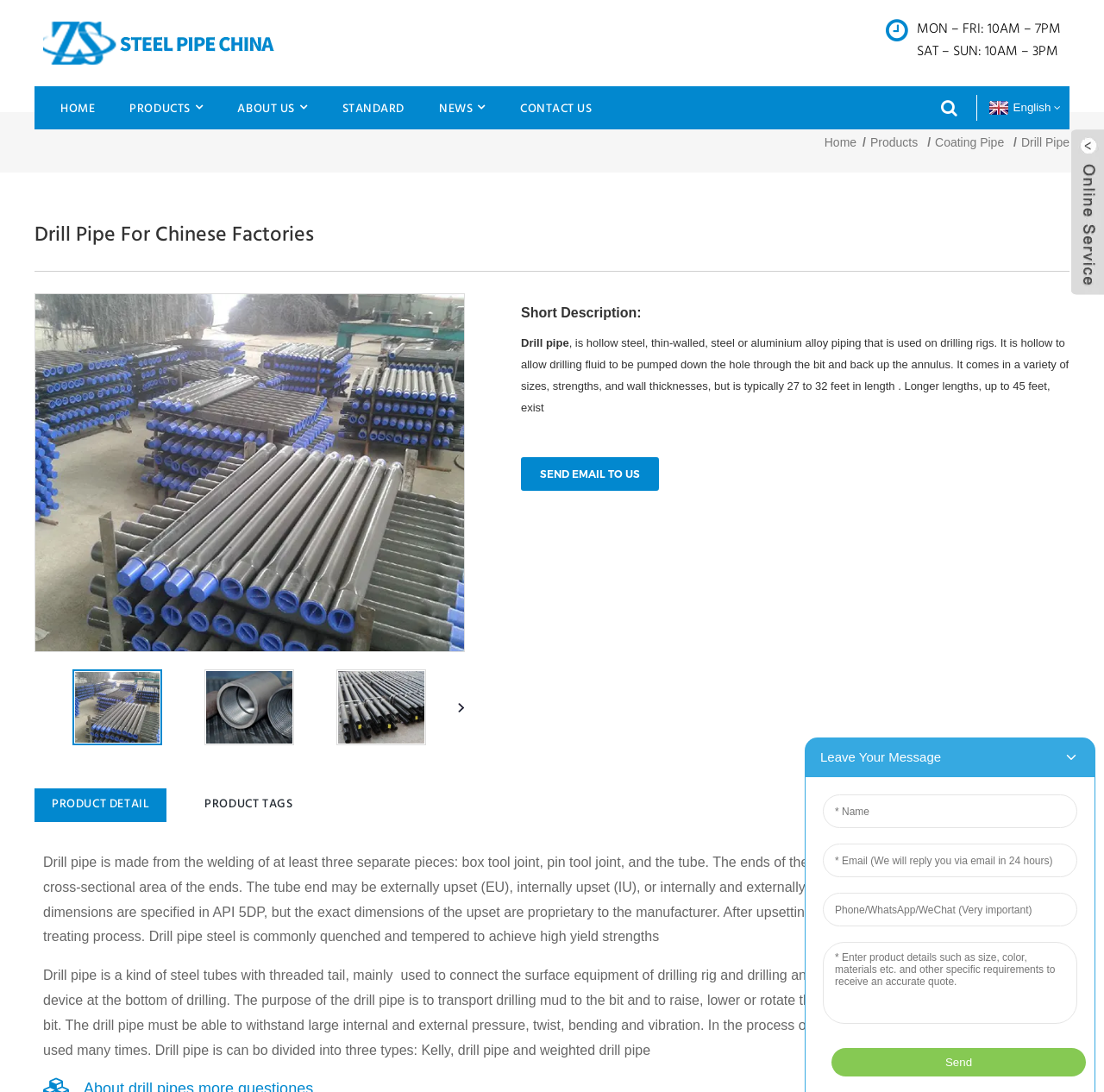Specify the bounding box coordinates of the element's region that should be clicked to achieve the following instruction: "Read about drill pipe". The bounding box coordinates consist of four float numbers between 0 and 1, in the format [left, top, right, bottom].

[0.472, 0.308, 0.515, 0.32]